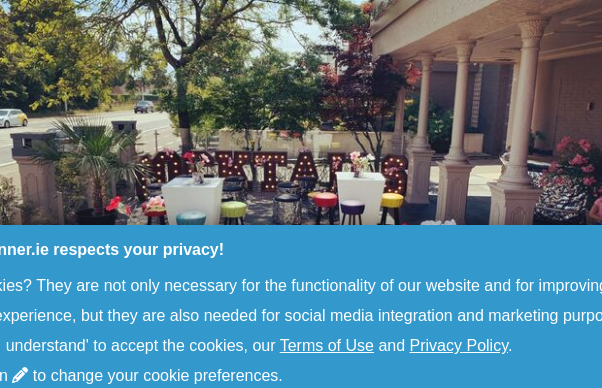Explain the image thoroughly, highlighting all key elements.

A beautifully decorated outdoor space designed for events, featuring a vibrant sign that spells "PARTY" amidst a backdrop of lush greenery. The area is furnished with white chairs and small tables, creating an inviting atmosphere for guests. The image showcases a perfect setup for celebrations or gatherings, blending elegance with a festive vibe. The context emphasizes event planning and hospitality, highlighting the importance of privacy and cookie preferences for users engaging with the website.